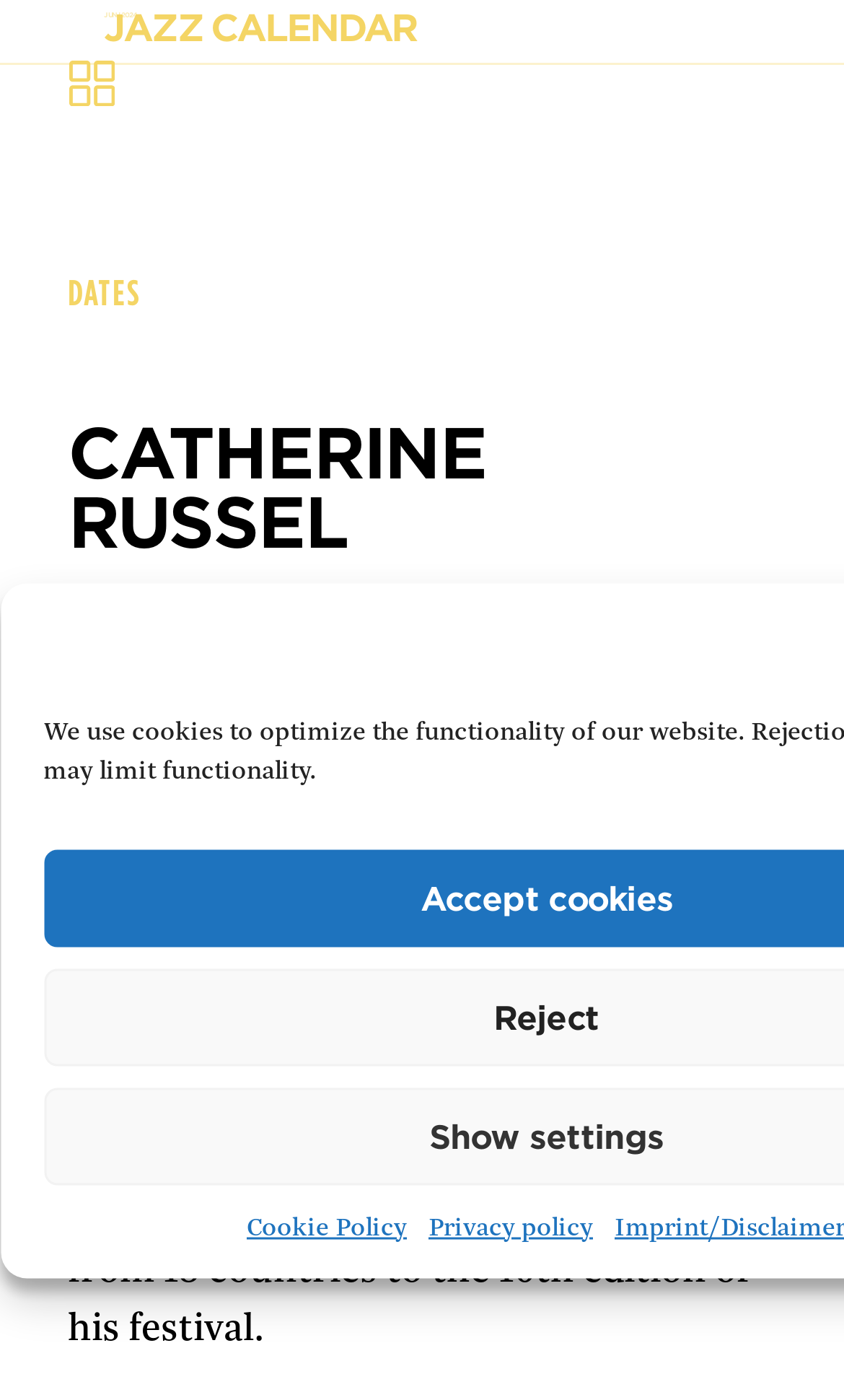Use a single word or phrase to answer the question: 
What is the name of the festival organizer?

Ulf Herden